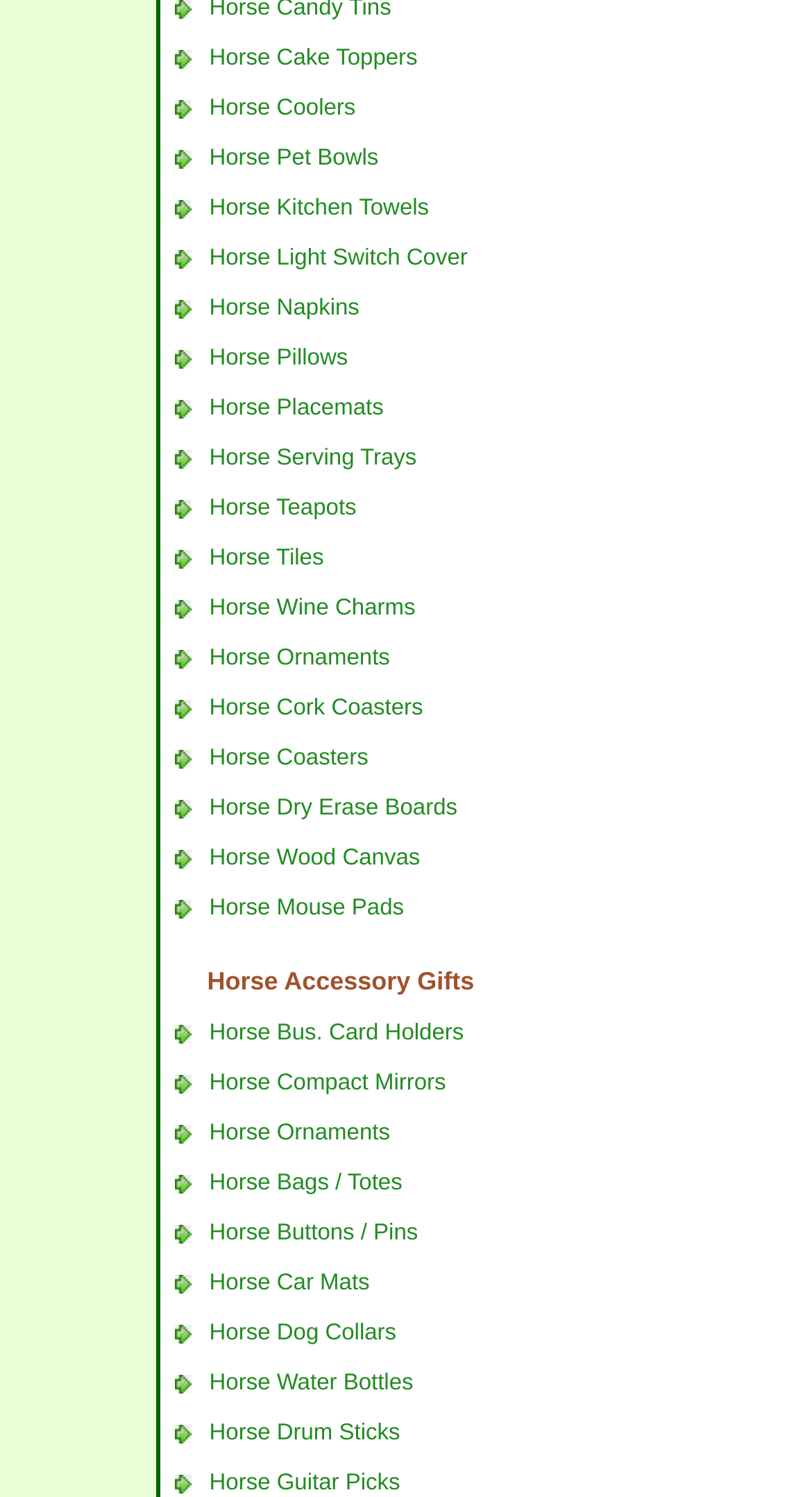Please examine the image and answer the question with a detailed explanation:
Are all products required?

I checked the 'required' attribute of each grid cell, and found that all of them have 'required: False', indicating that none of the products are required.